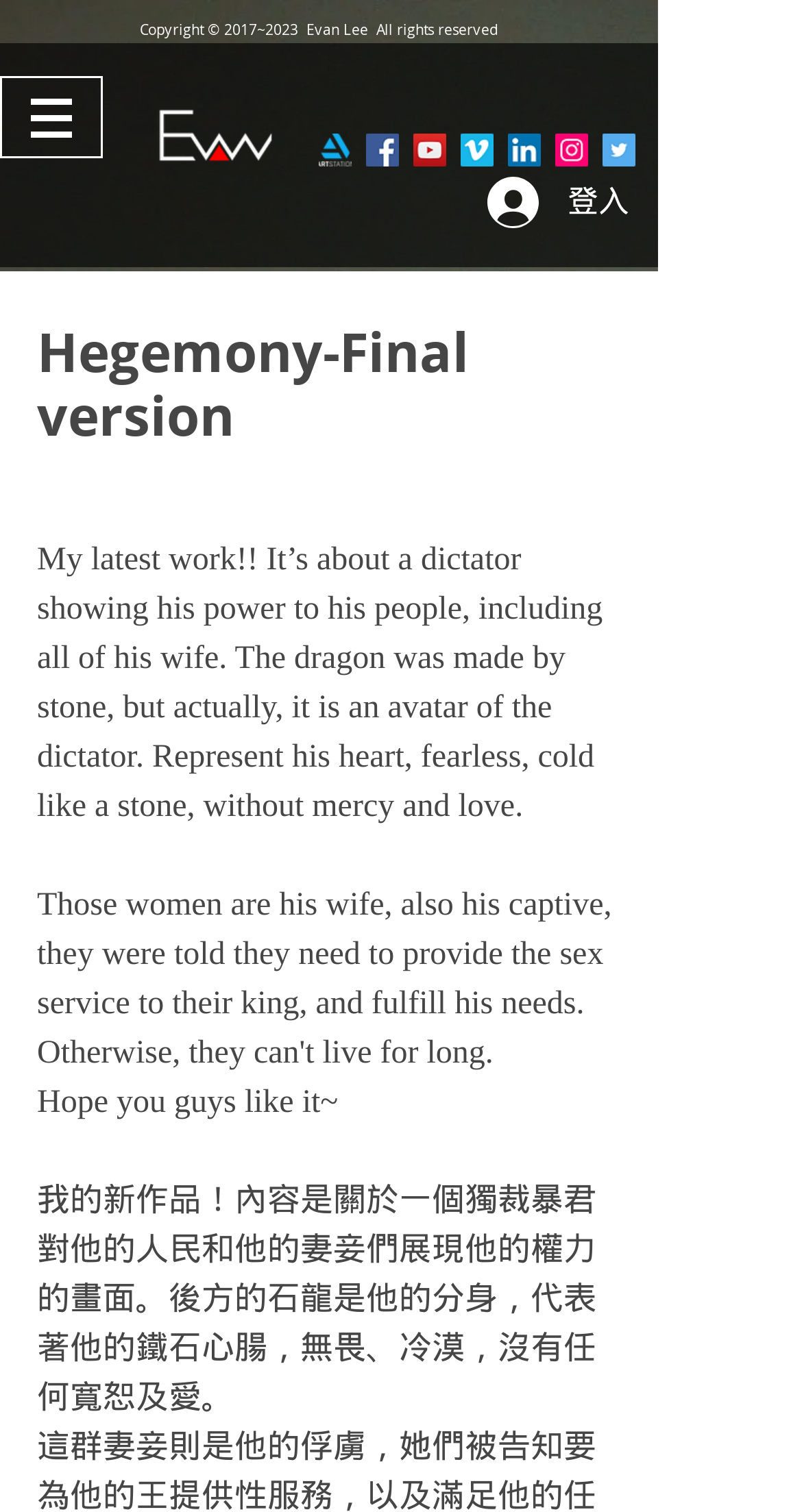Please answer the following question as detailed as possible based on the image: 
What is the language of the second paragraph?

The second paragraph of text is written in Chinese, as evidenced by the characters used and the grammar of the sentence.